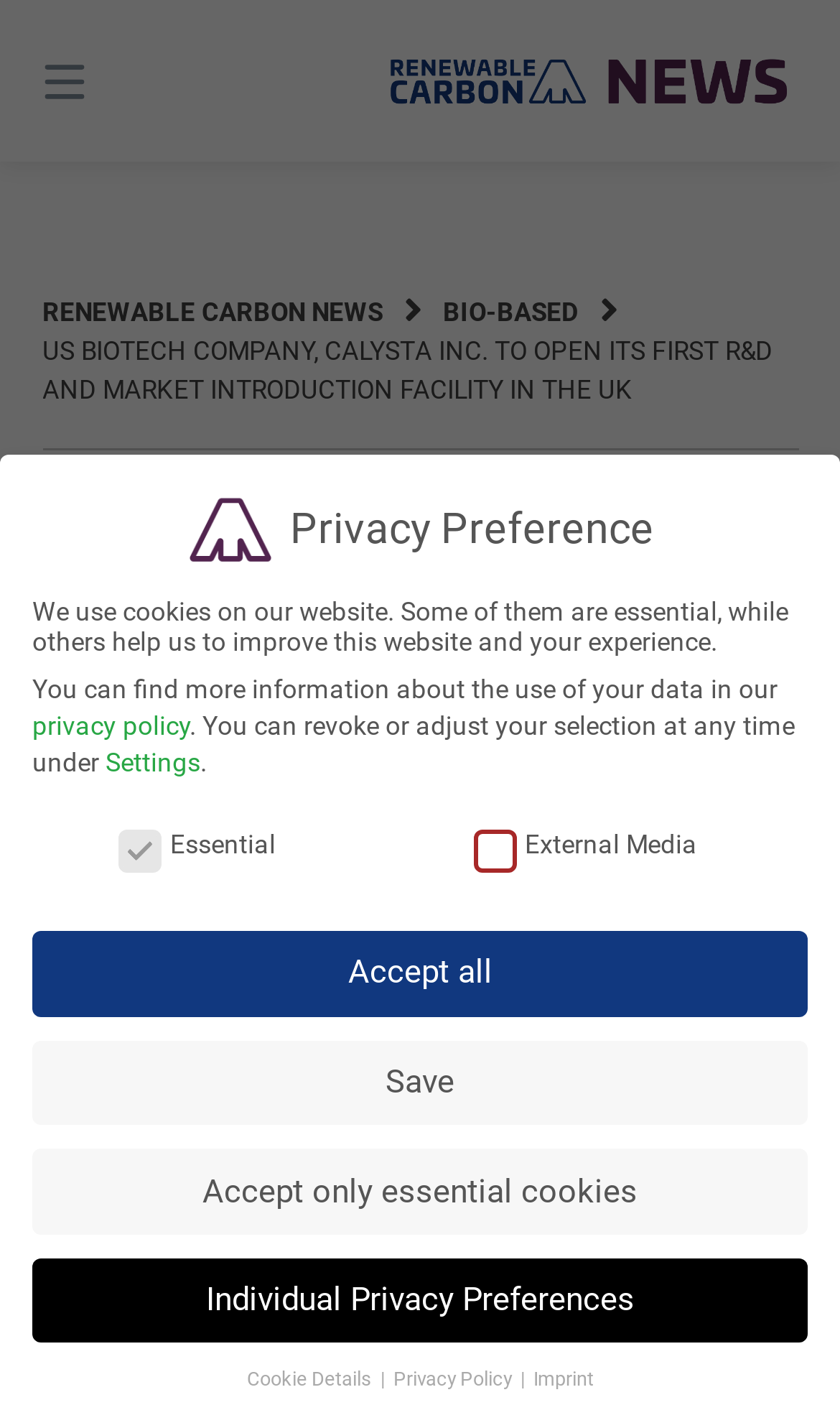Please provide a comprehensive answer to the question based on the screenshot: What is the purpose of Calysta Inc.'s facility?

The purpose of Calysta Inc.'s facility can be inferred from the heading 'Company to develop FeedKindTM protein, a new fish feed ingredient'.